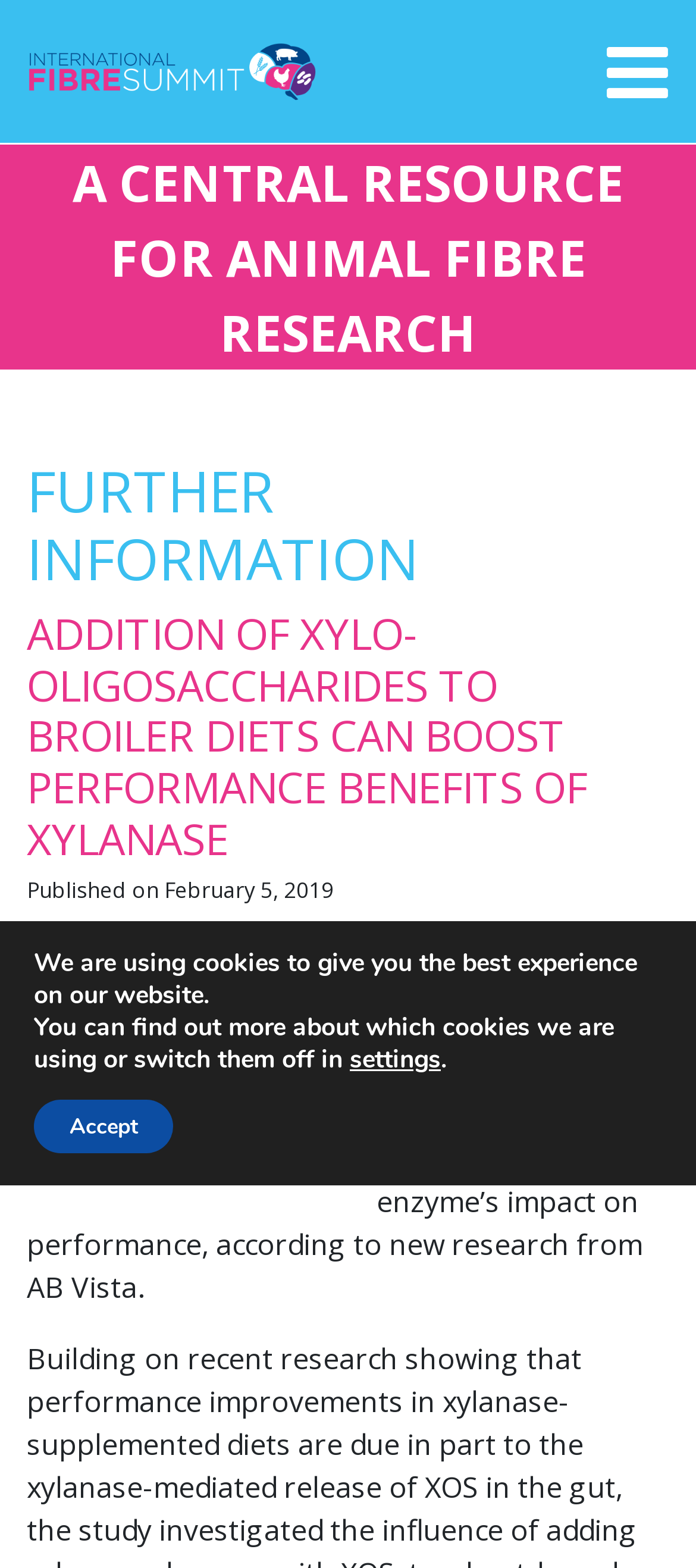Answer the following query concisely with a single word or phrase:
What is the central resource for?

Animal fibre research